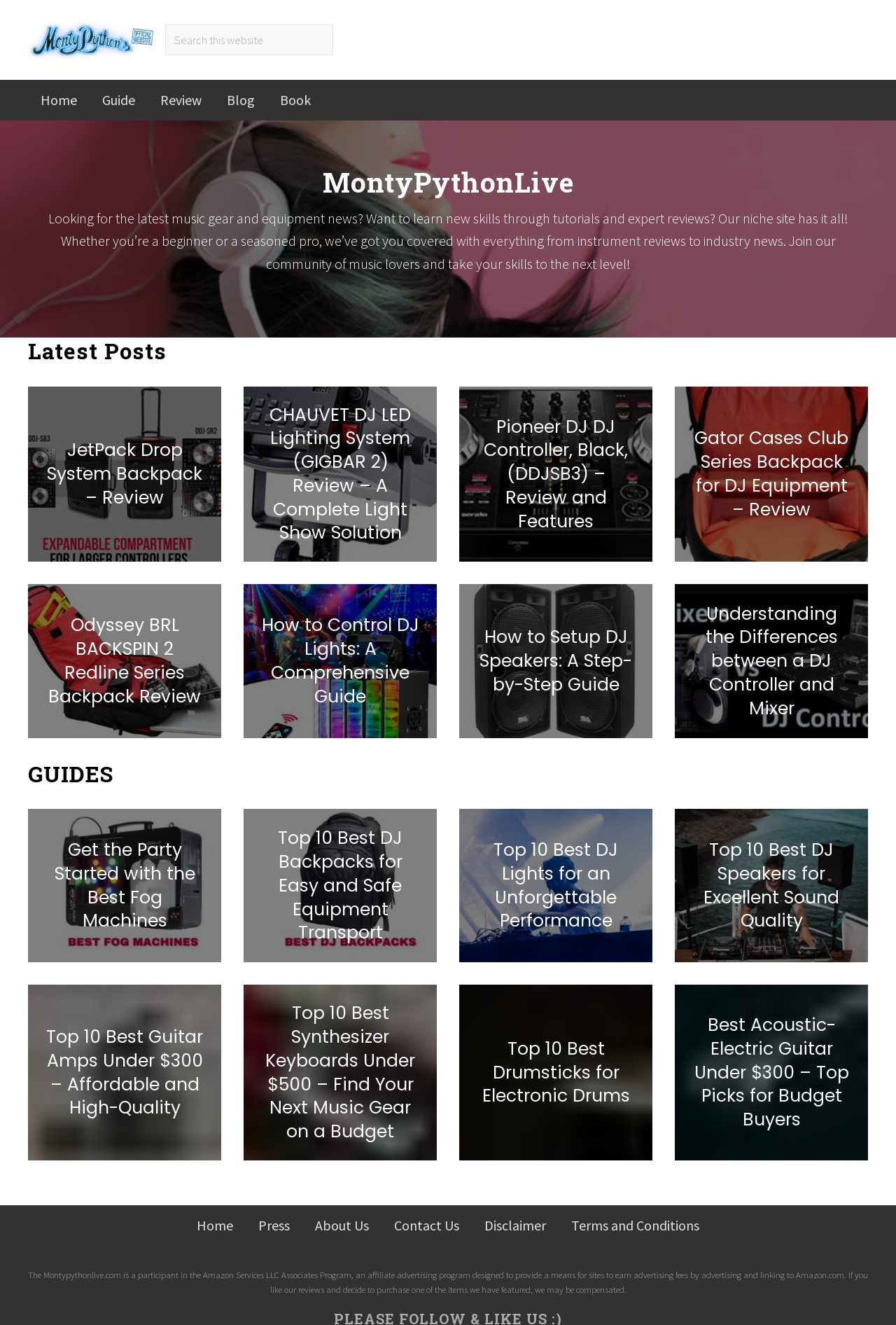Based on the element description Guide, identify the bounding box coordinates for the UI element. The coordinates should be in the format (top-left x, top-left y, bottom-right x, bottom-right y) and within the 0 to 1 range.

[0.1, 0.06, 0.165, 0.091]